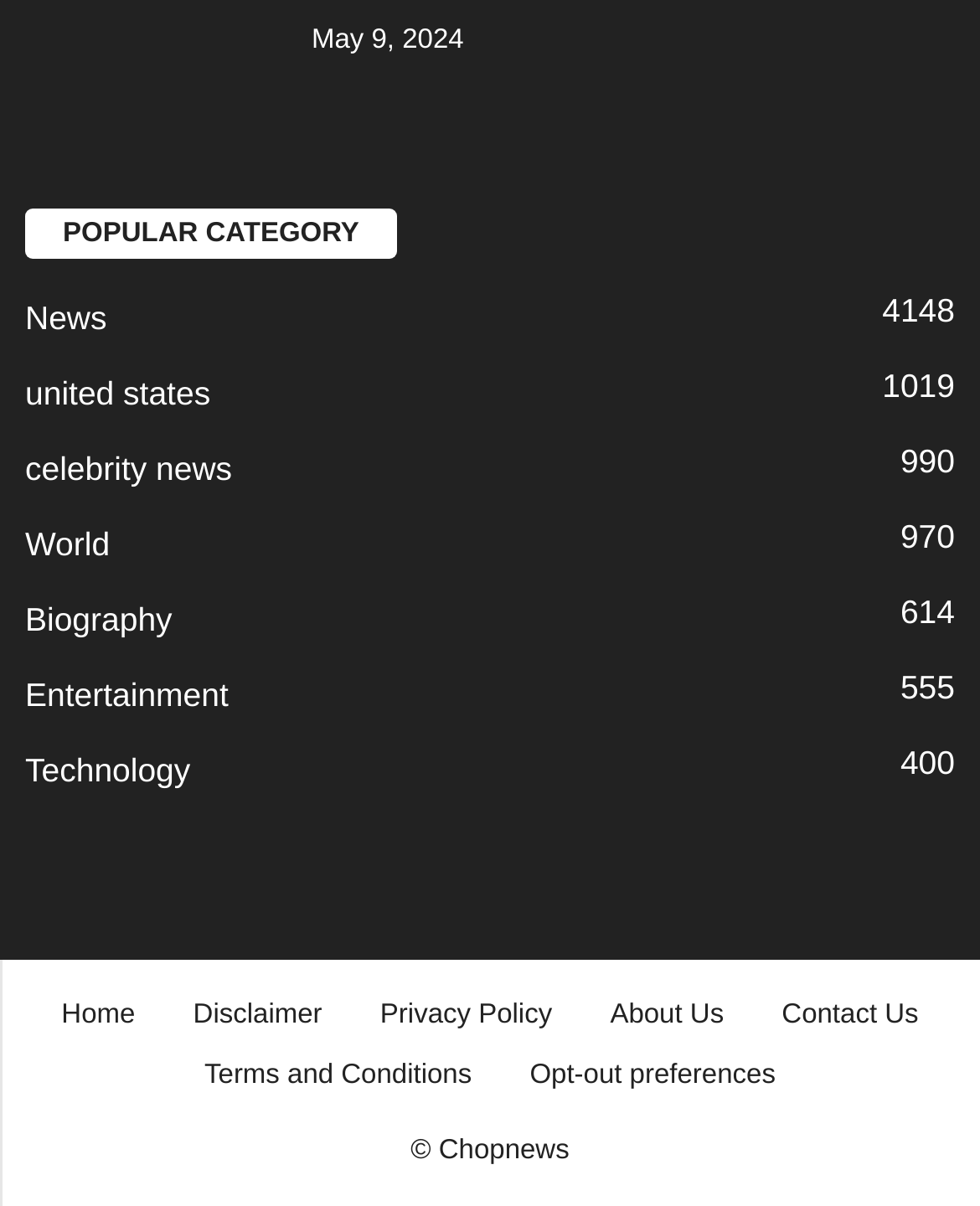What is the name of the website?
Please look at the screenshot and answer in one word or a short phrase.

Chopnews